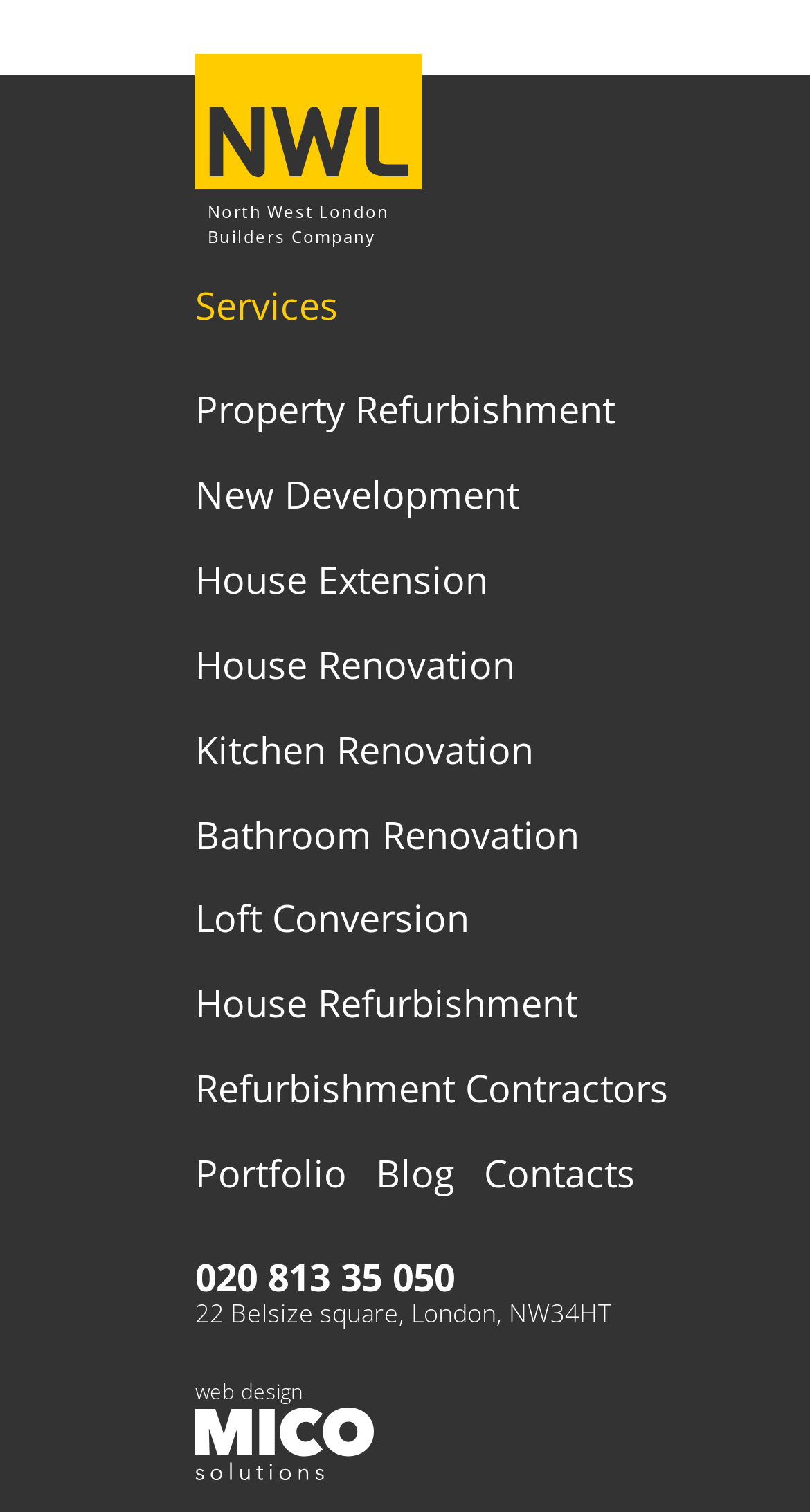Can you find the bounding box coordinates of the area I should click to execute the following instruction: "Call the company using the phone number"?

[0.241, 0.832, 0.949, 0.857]